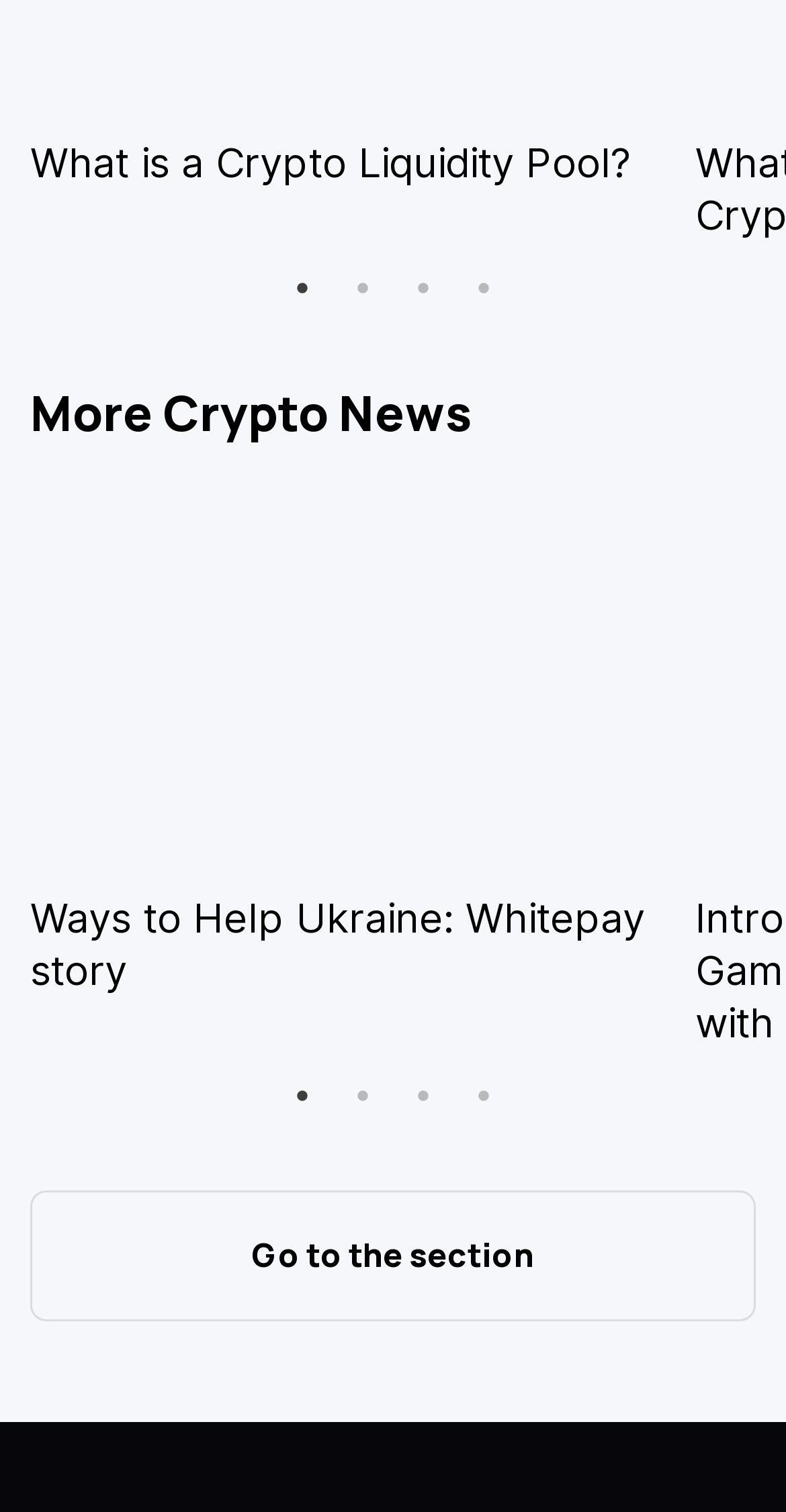What is the purpose of the link at the bottom?
We need a detailed and exhaustive answer to the question. Please elaborate.

The link at the bottom has the text 'Go to the section', so its purpose is to navigate to a specific section of the webpage.